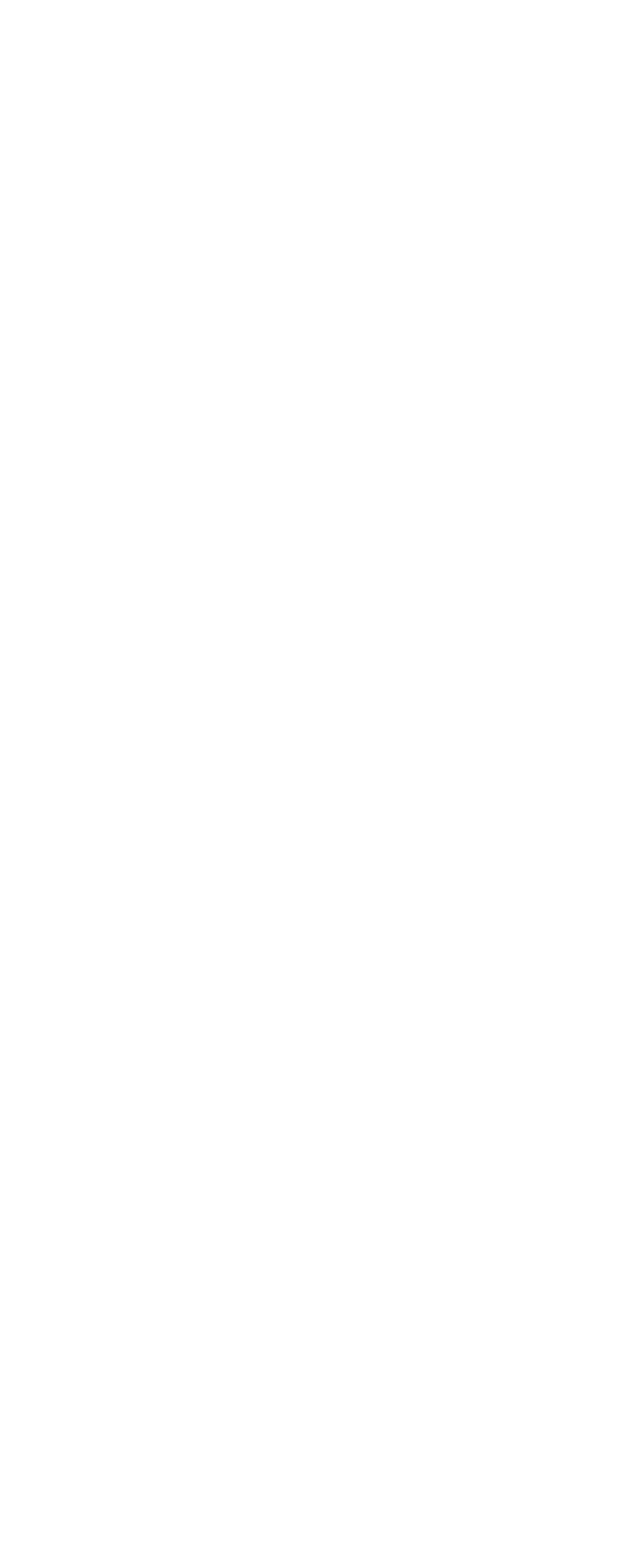Find the bounding box coordinates of the element you need to click on to perform this action: 'Visit LAVTA Livermore Transit Center & Customer Information'. The coordinates should be represented by four float values between 0 and 1, in the format [left, top, right, bottom].

[0.145, 0.858, 0.773, 0.889]